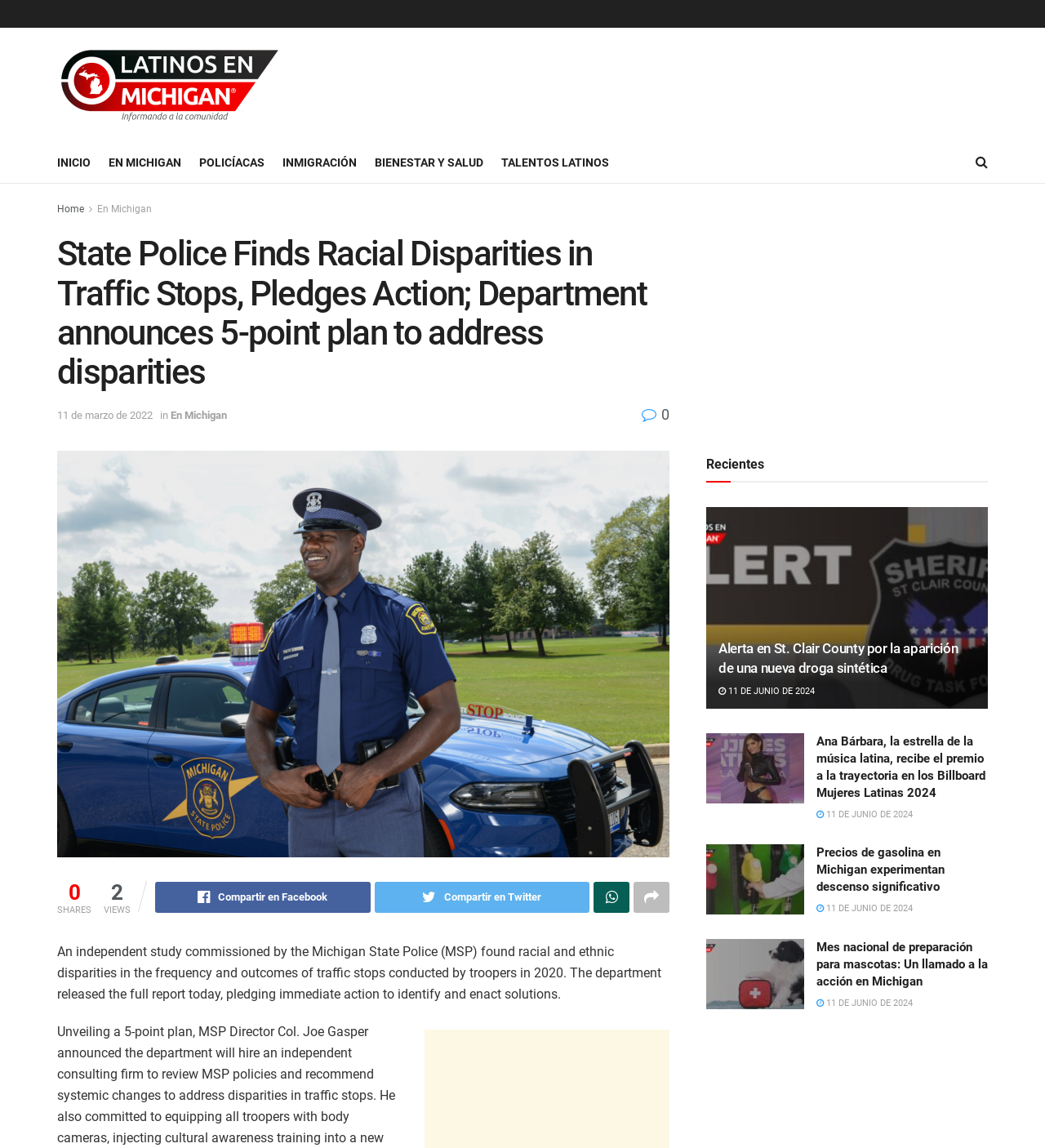Please locate the bounding box coordinates of the element that needs to be clicked to achieve the following instruction: "Click on the 'INICIO' link". The coordinates should be four float numbers between 0 and 1, i.e., [left, top, right, bottom].

[0.055, 0.132, 0.087, 0.151]